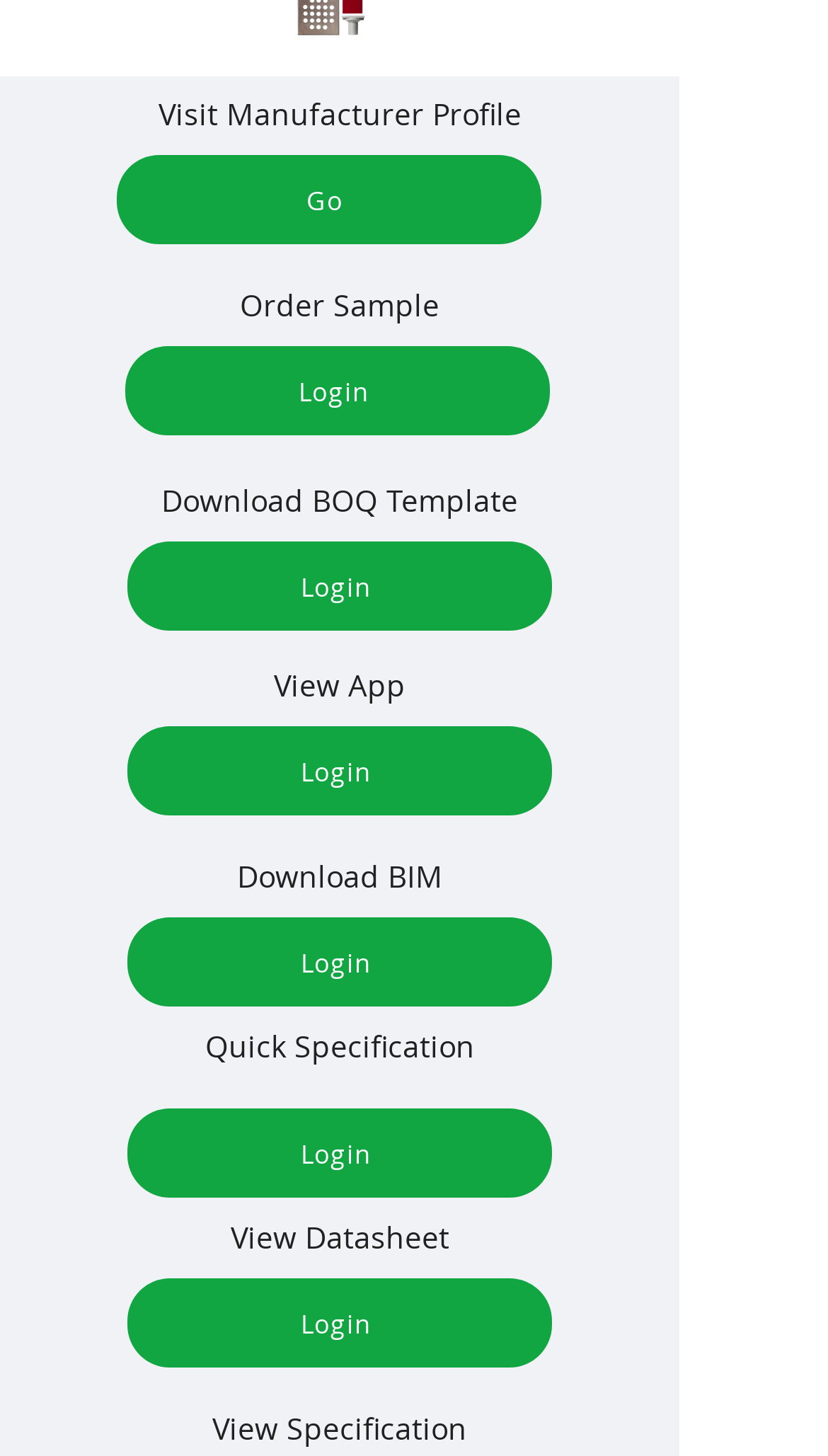Identify the coordinates of the bounding box for the element described below: "Login". Return the coordinates as four float numbers between 0 and 1: [left, top, right, bottom].

[0.154, 0.761, 0.667, 0.823]